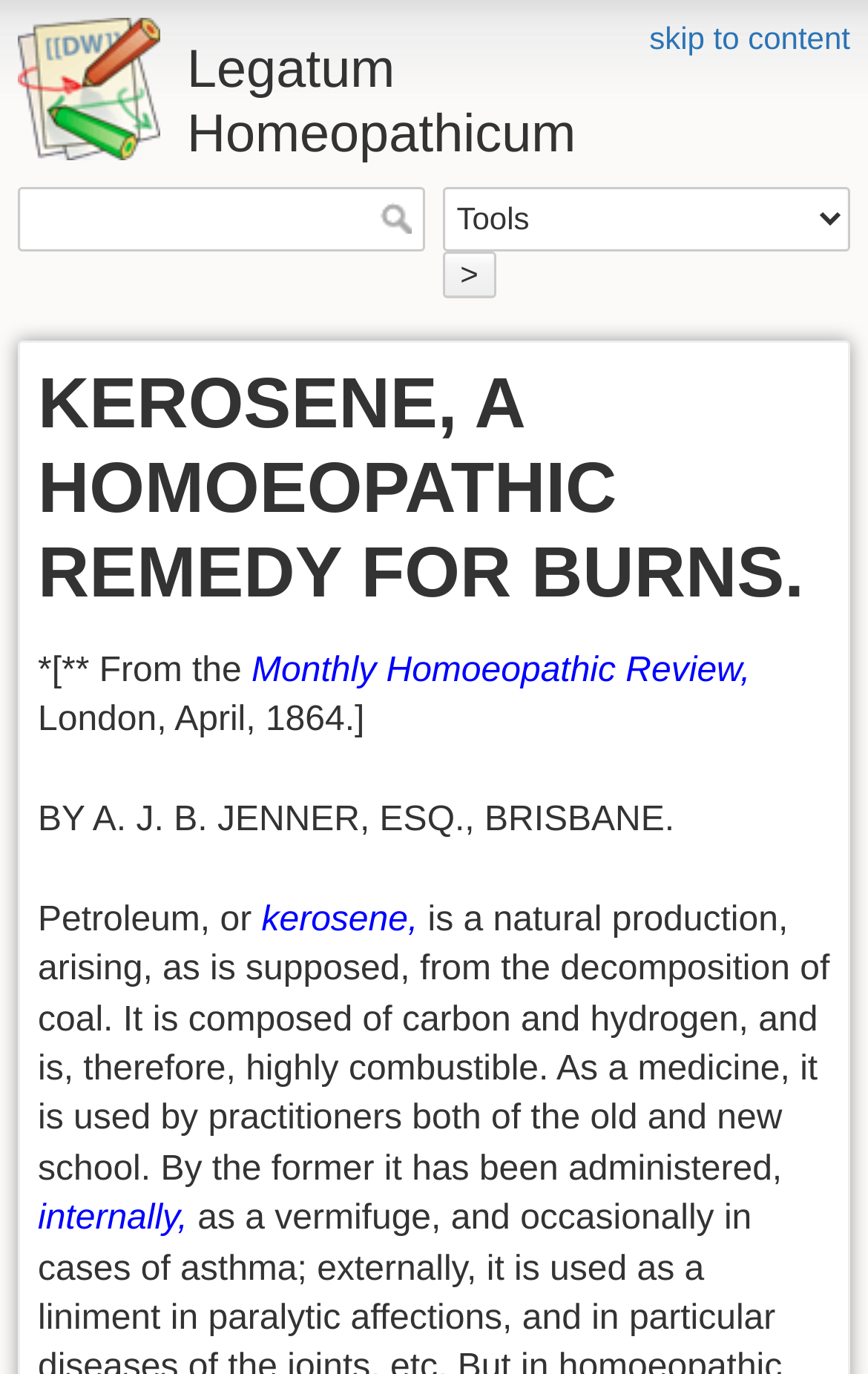What is the author of the article?
Provide a one-word or short-phrase answer based on the image.

A. J. B. Jenner